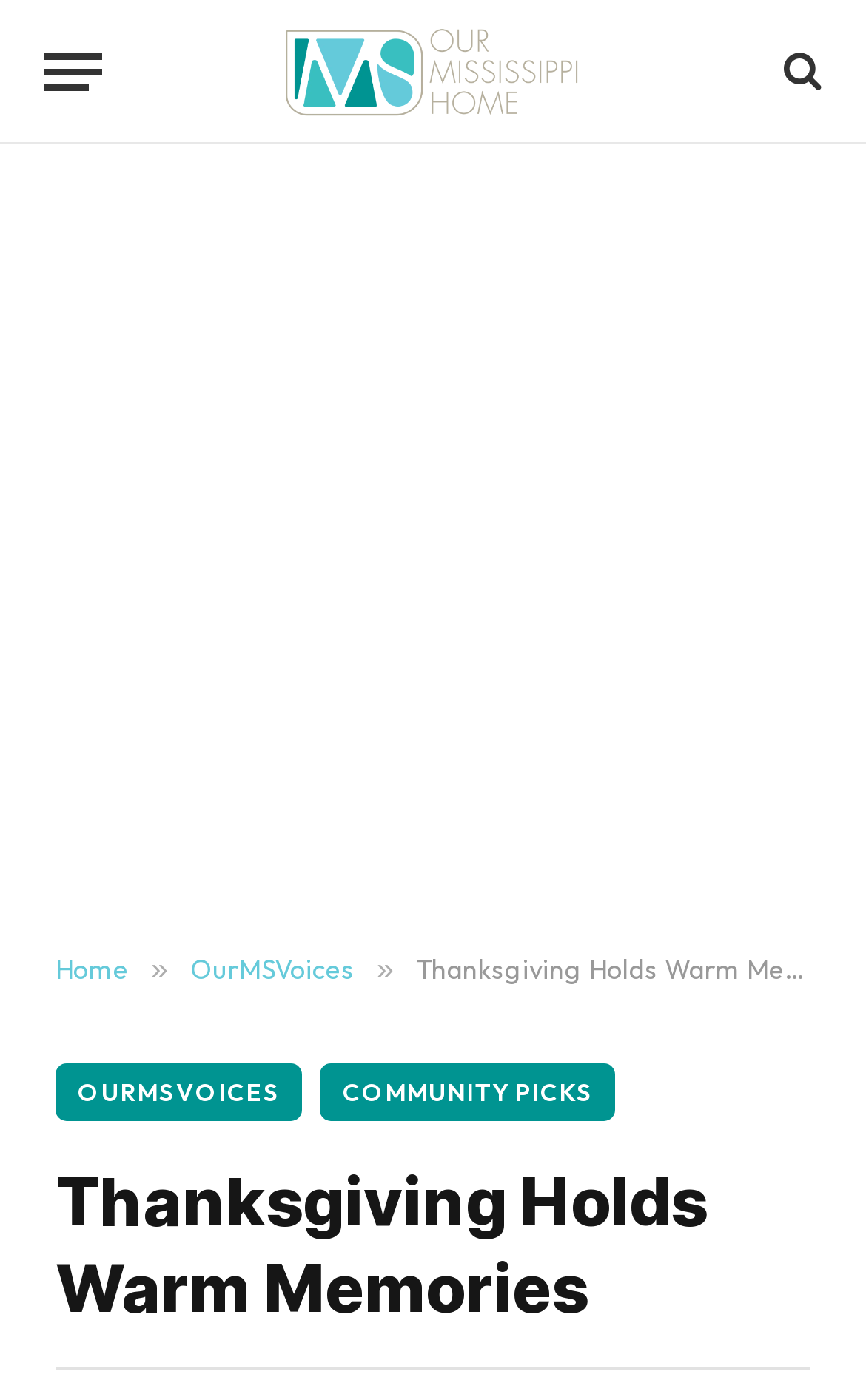Locate the bounding box coordinates of the clickable area needed to fulfill the instruction: "Read the article about Thanksgiving Holds Warm Memories".

[0.064, 0.828, 0.936, 0.951]